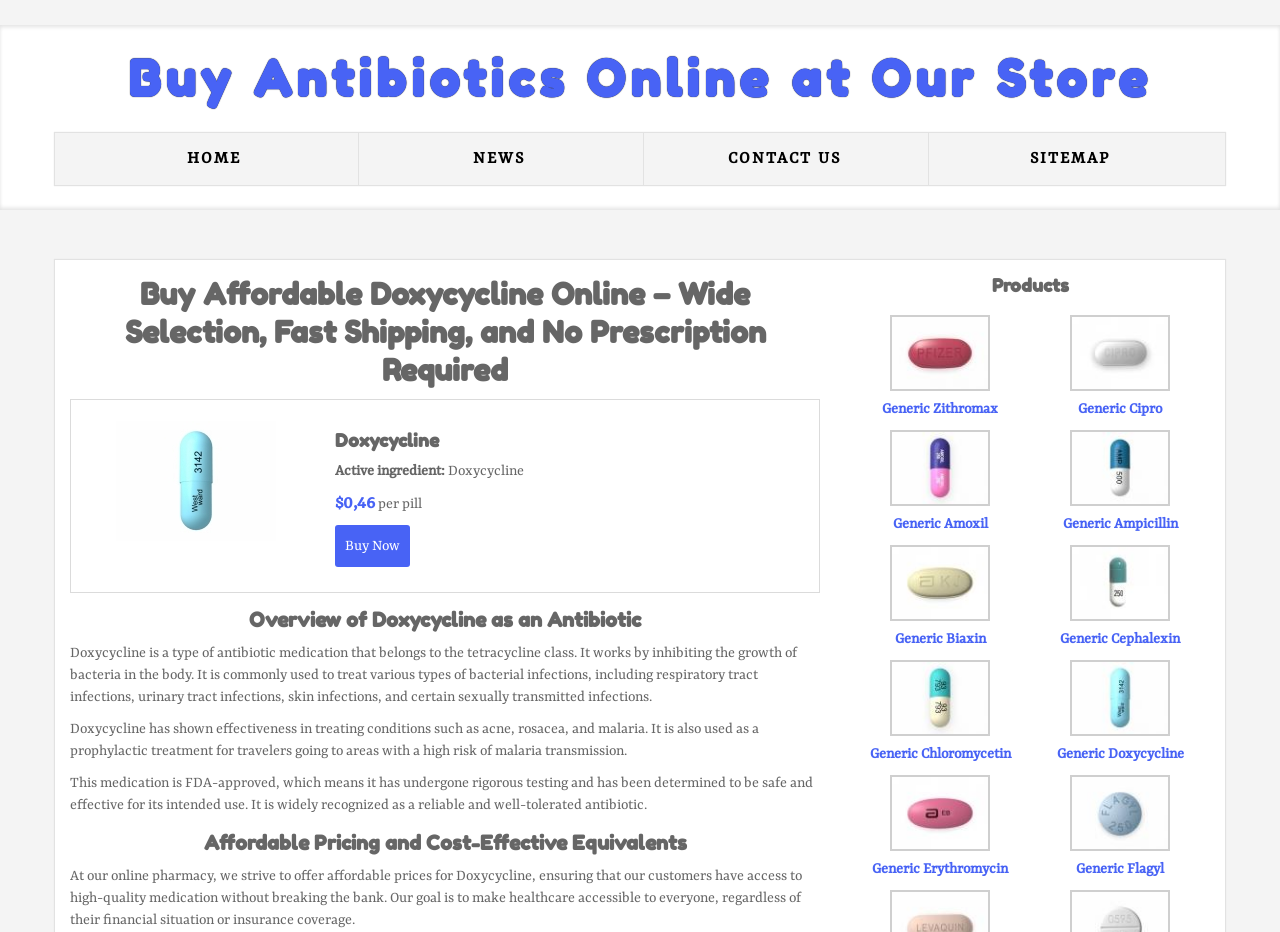What is the name of the antibiotic medication?
Respond with a short answer, either a single word or a phrase, based on the image.

Doxycycline